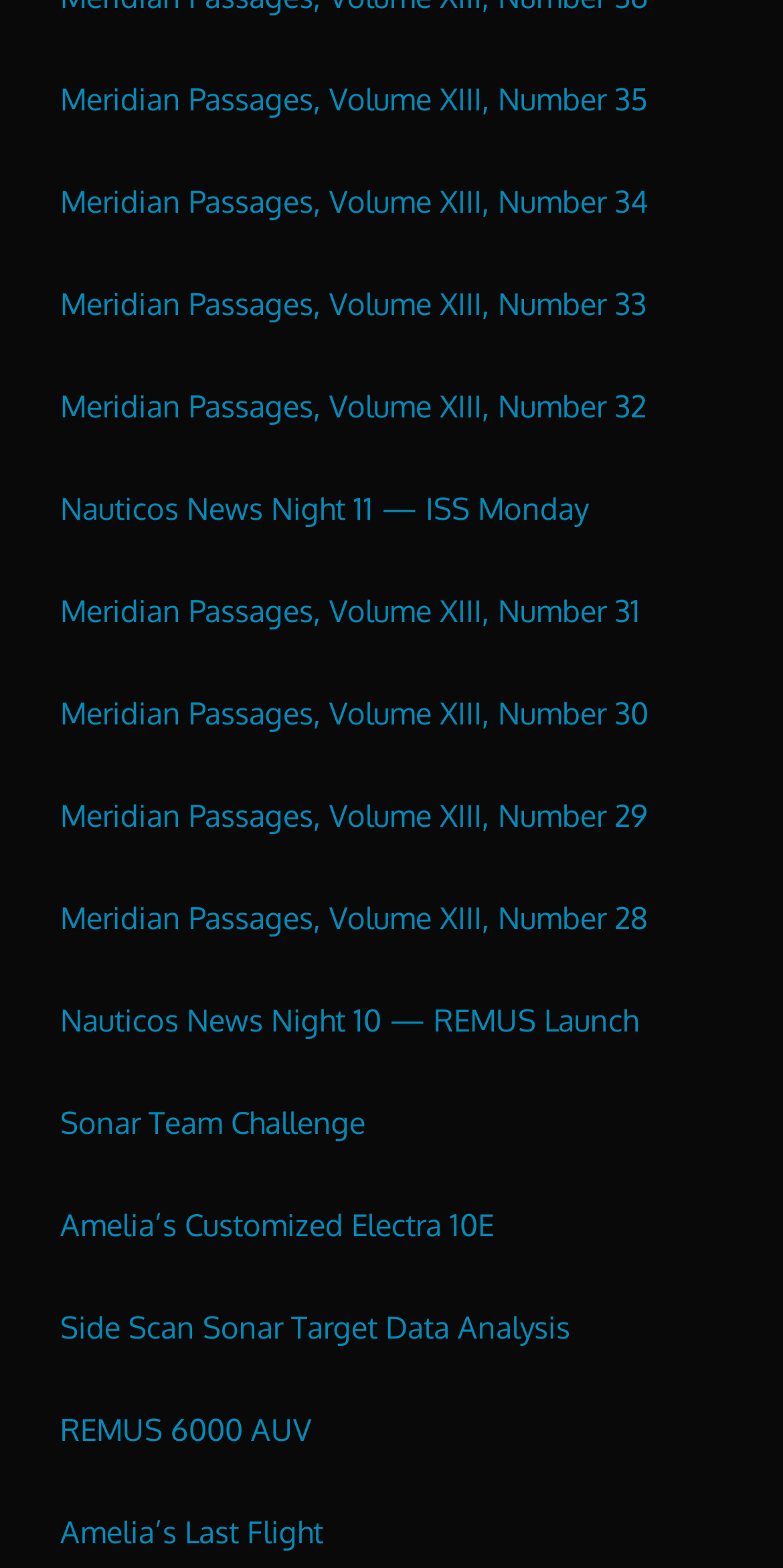Identify the bounding box coordinates of the clickable region required to complete the instruction: "View Meridian Passages, Volume XIII, Number 35". The coordinates should be given as four float numbers within the range of 0 and 1, i.e., [left, top, right, bottom].

[0.077, 0.052, 0.828, 0.076]